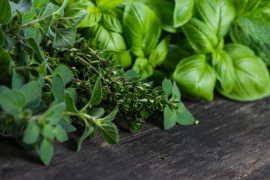What is the texture of the basil leaves?
Answer the question in as much detail as possible.

The caption describes the basil leaves as exhibiting their smooth texture, suggesting that the texture of the basil leaves is smooth.